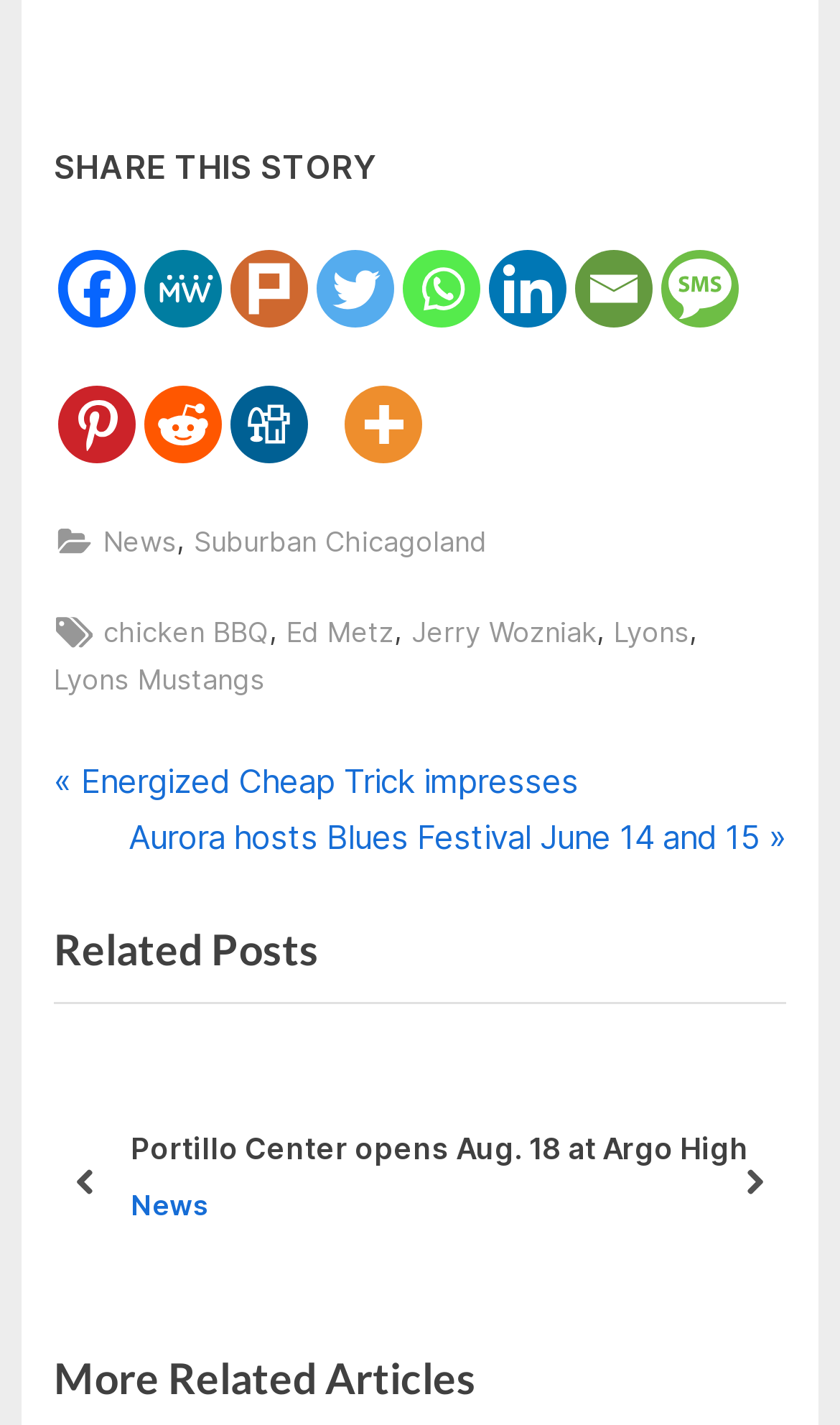Find the bounding box of the web element that fits this description: "aria-label="Facebook Share"".

[0.377, 0.236, 0.383, 0.281]